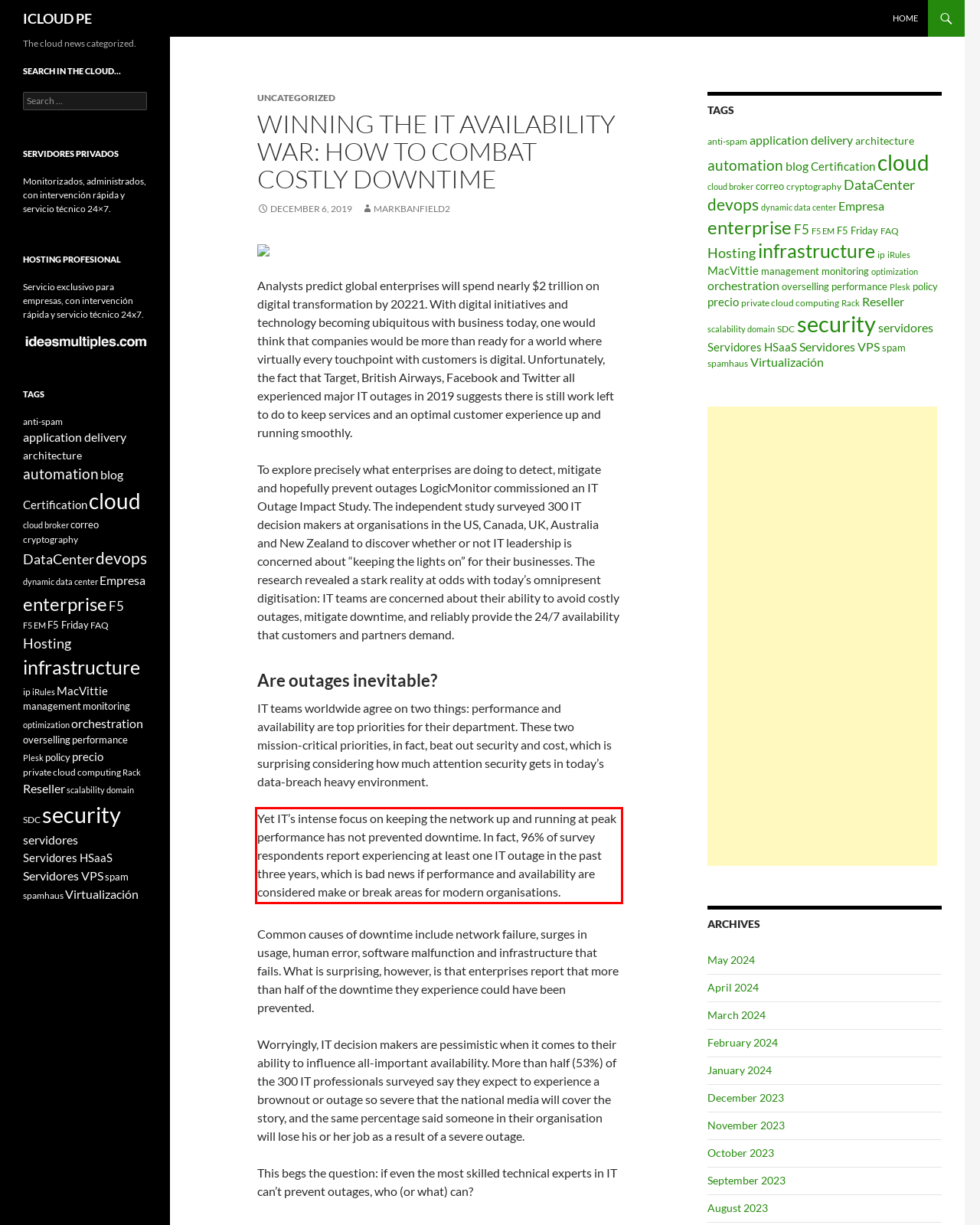You are provided with a screenshot of a webpage that includes a red bounding box. Extract and generate the text content found within the red bounding box.

Yet IT’s intense focus on keeping the network up and running at peak performance has not prevented downtime. In fact, 96% of survey respondents report experiencing at least one IT outage in the past three years, which is bad news if performance and availability are considered make or break areas for modern organisations.